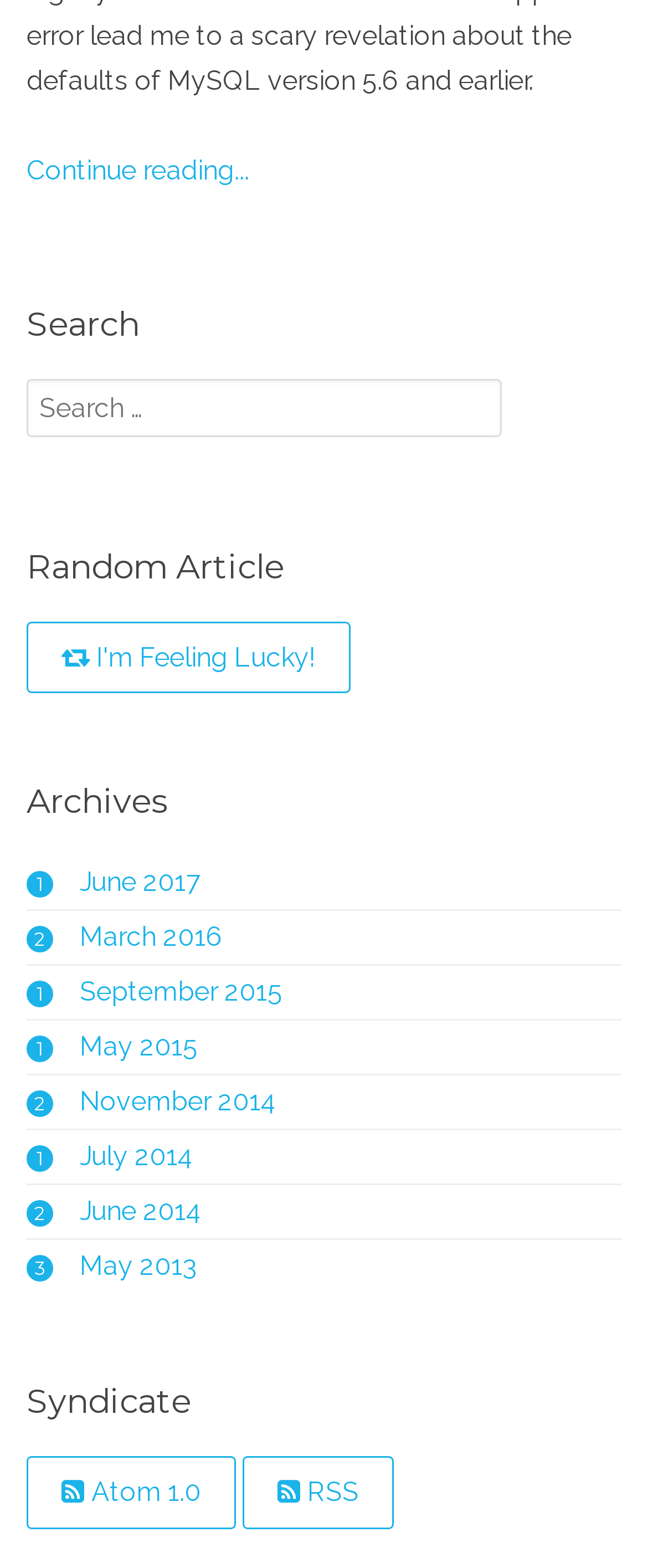Find the bounding box coordinates corresponding to the UI element with the description: "Cookie settings". The coordinates should be formatted as [left, top, right, bottom], with values as floats between 0 and 1.

None